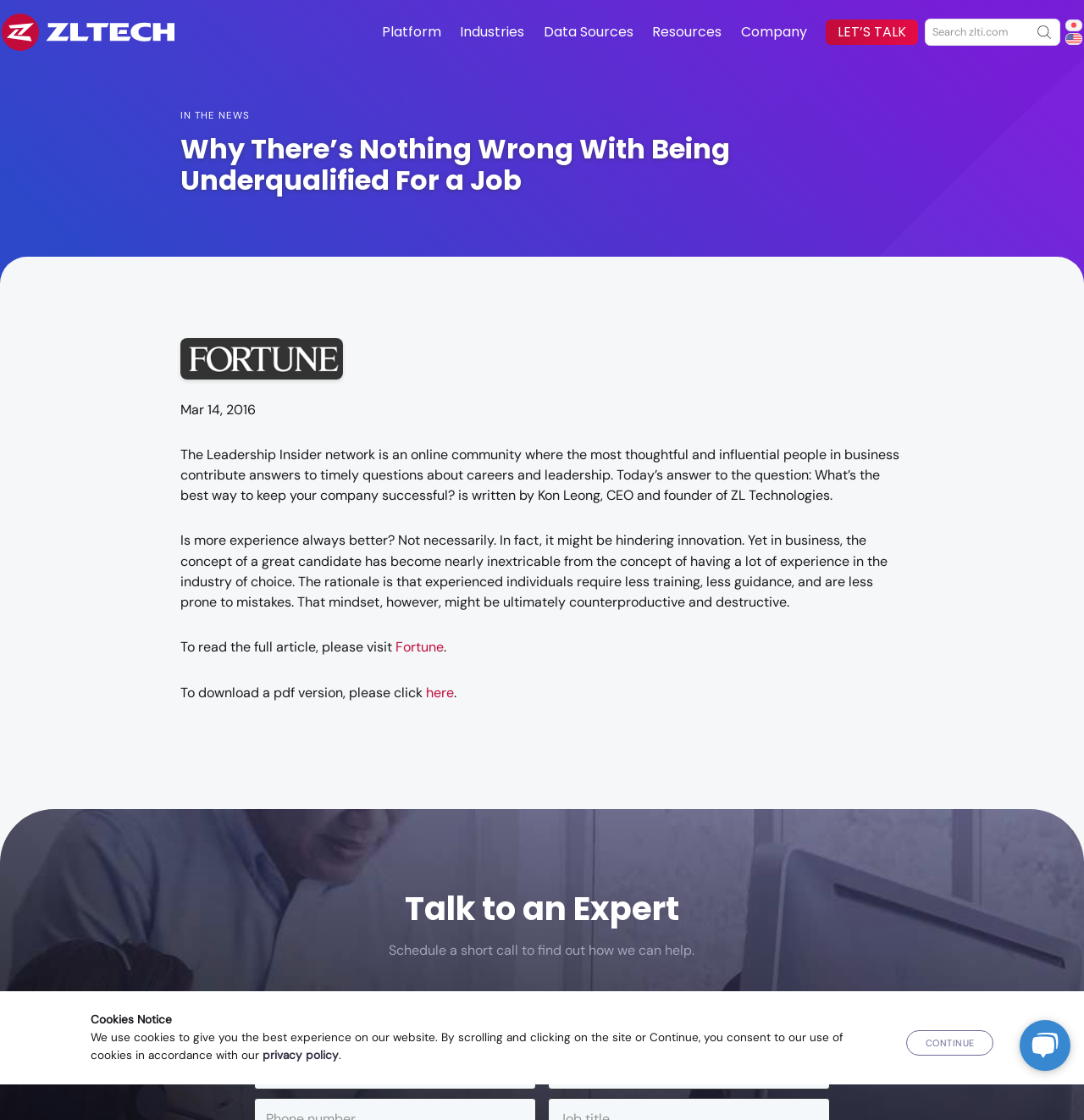Identify the main title of the webpage and generate its text content.

Why There’s Nothing Wrong With Being Underqualified For a Job